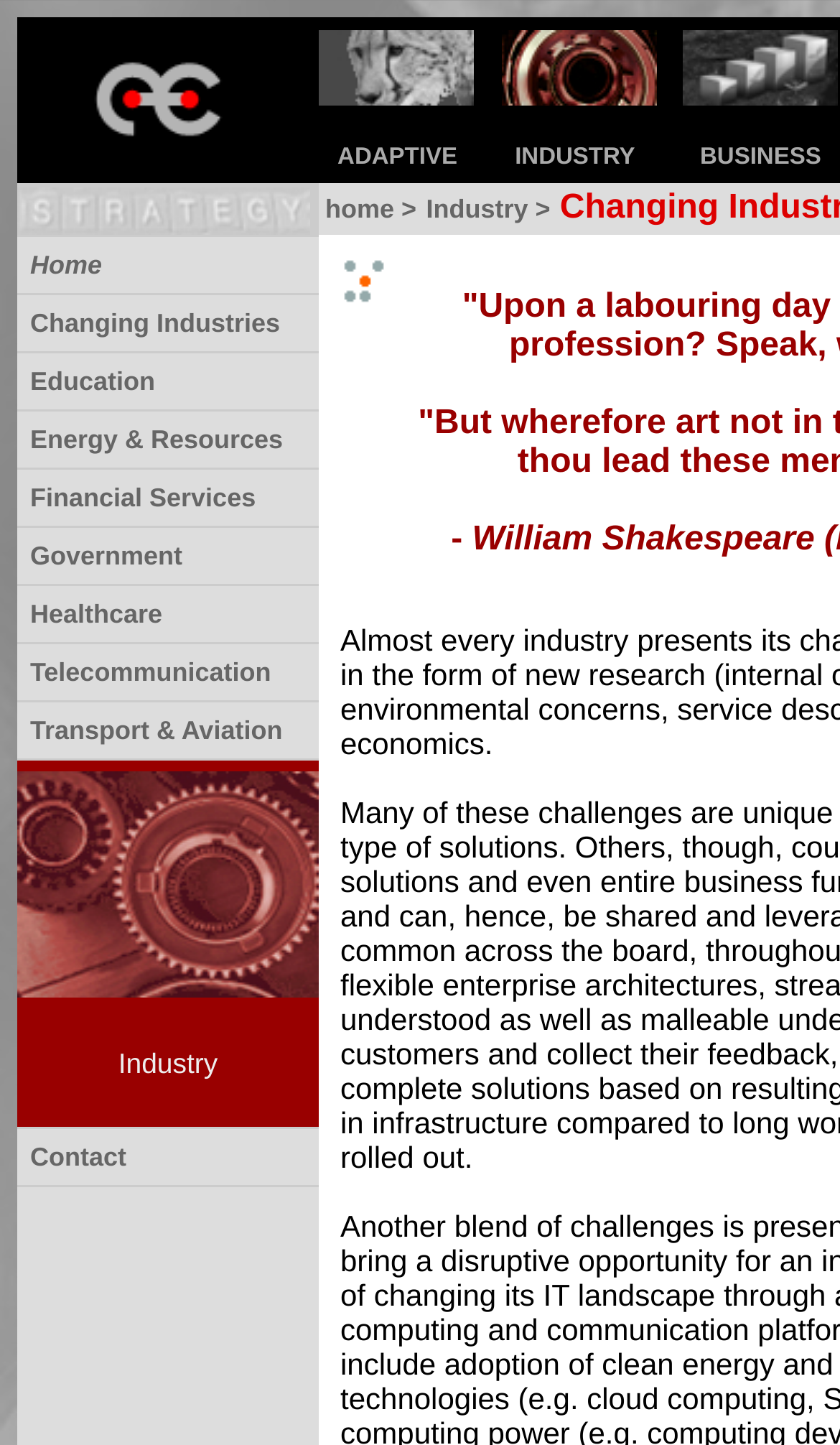Please find the bounding box coordinates of the clickable region needed to complete the following instruction: "Click on Home". The bounding box coordinates must consist of four float numbers between 0 and 1, i.e., [left, top, right, bottom].

[0.036, 0.173, 0.121, 0.194]